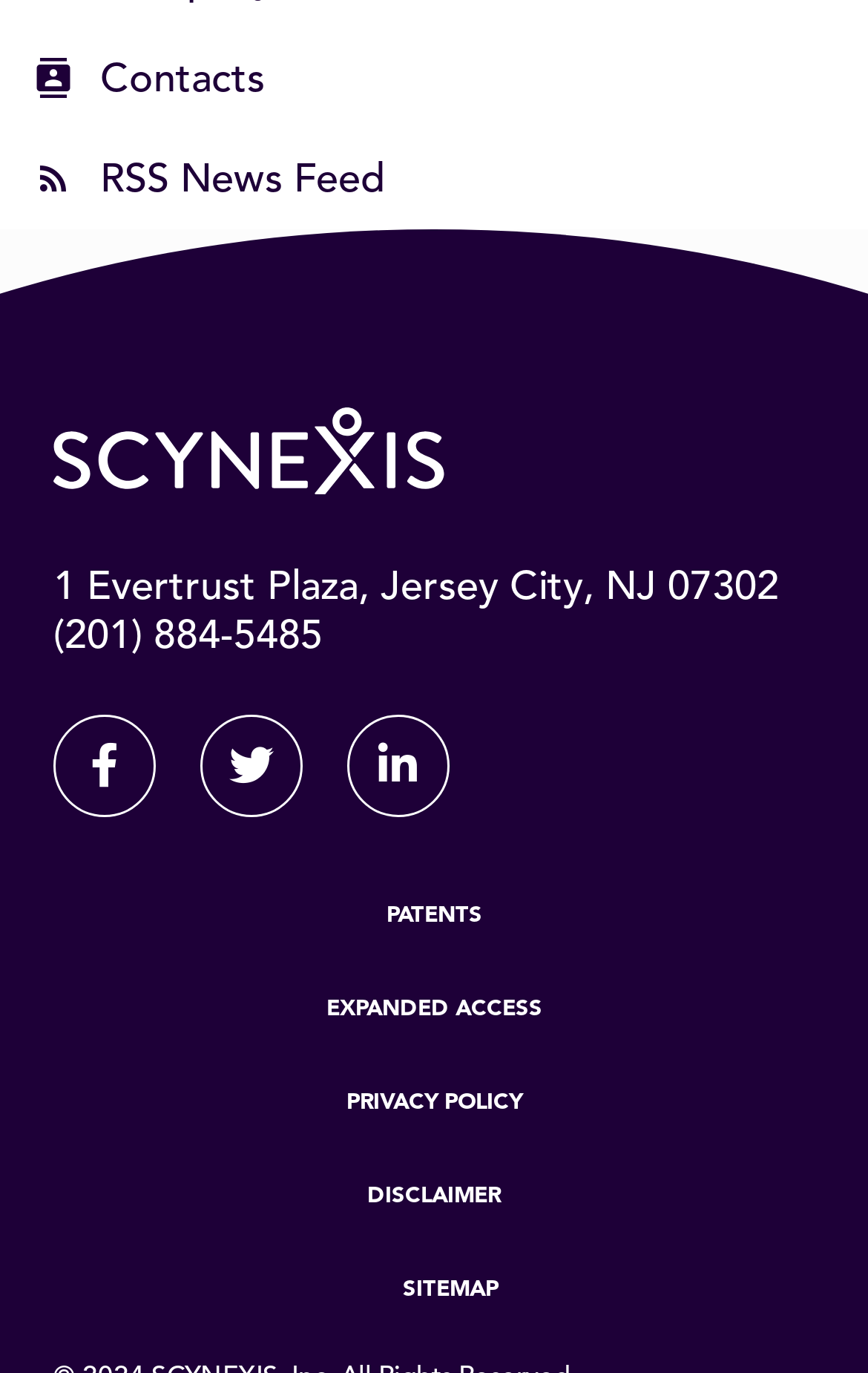Determine the bounding box coordinates for the HTML element described here: "RSS News Feed".

[0.038, 0.116, 0.444, 0.145]